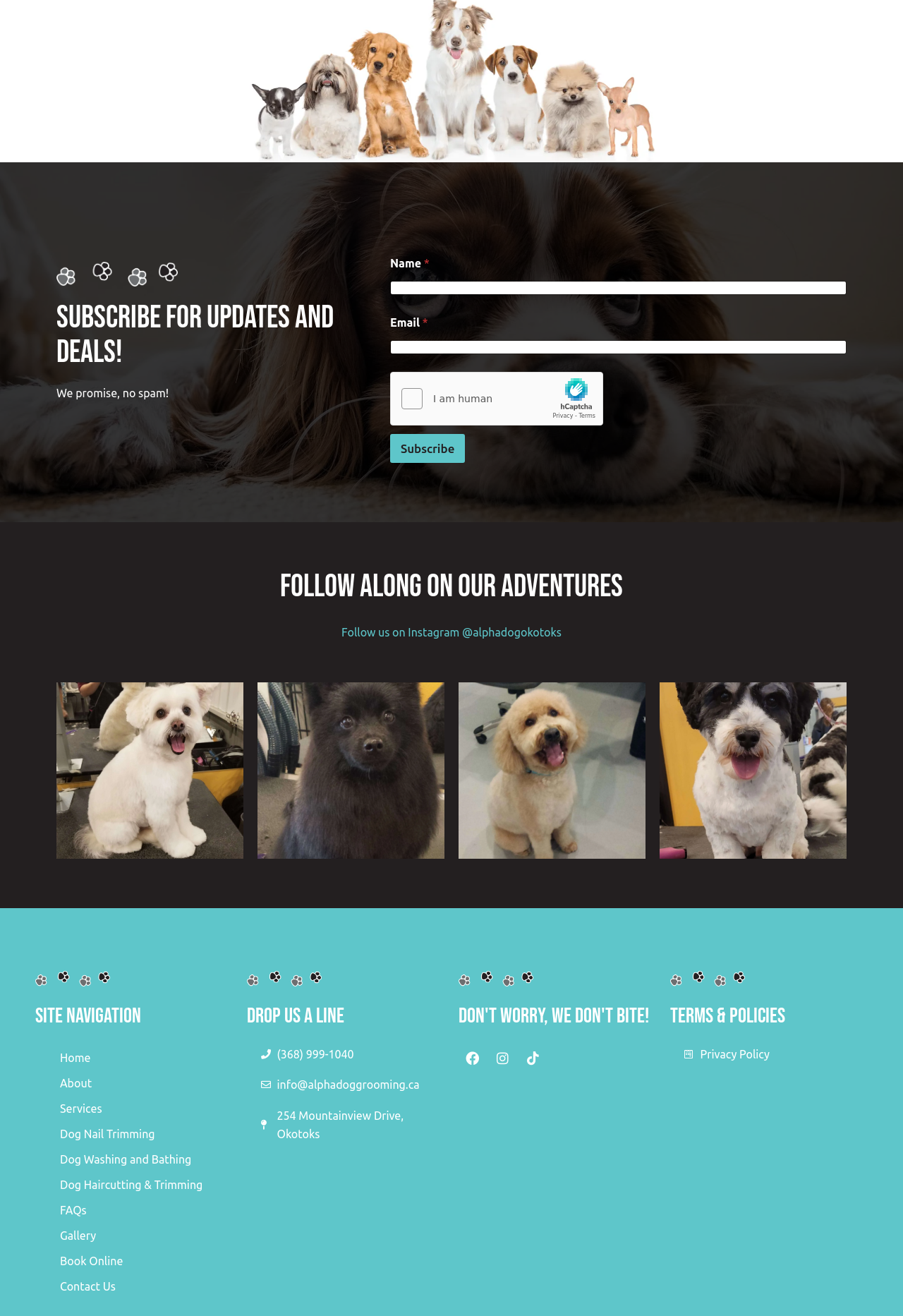Extract the bounding box coordinates of the UI element described by: "Dog Haircutting & Trimming". The coordinates should include four float numbers ranging from 0 to 1, e.g., [left, top, right, bottom].

[0.055, 0.89, 0.258, 0.91]